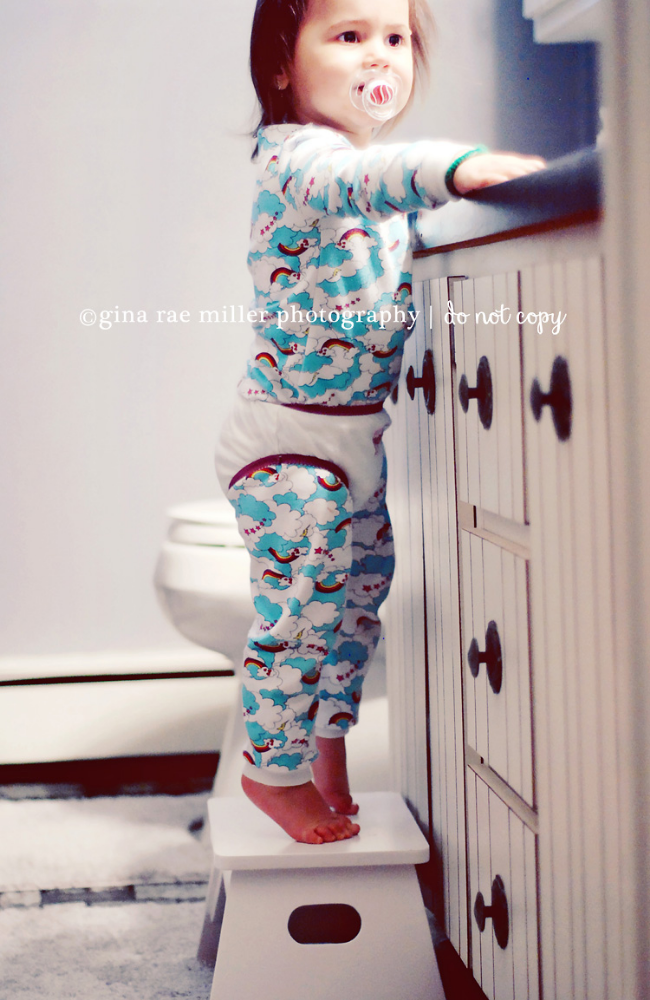What type of cabinetry is in the background?
Look at the image and respond with a one-word or short-phrase answer.

Wooden